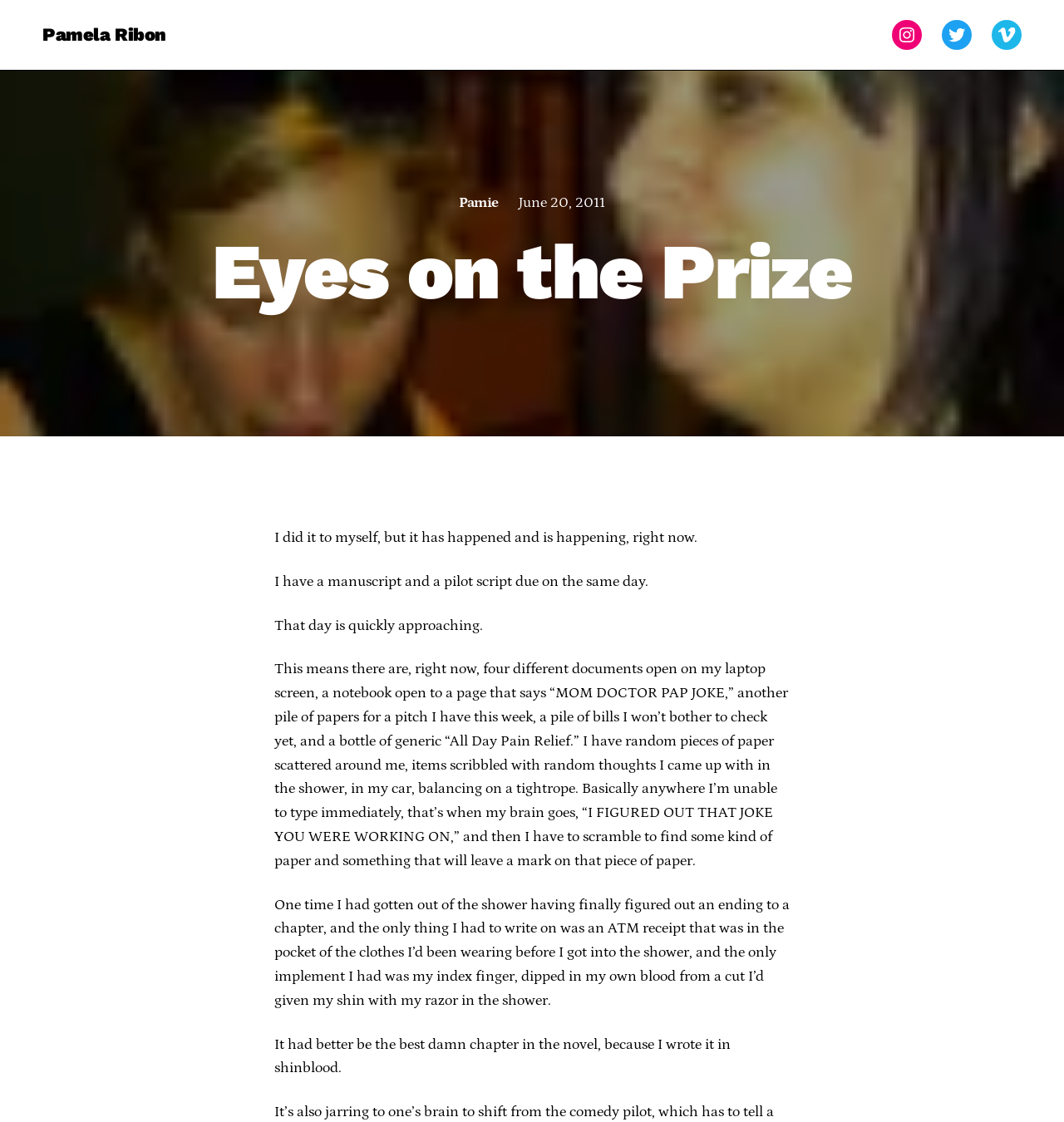What is the date mentioned in the post?
Refer to the image and give a detailed answer to the question.

The date is mentioned in the time element with a bounding box coordinate of [0.487, 0.173, 0.568, 0.188], which contains the static text 'June 20, 2011'.